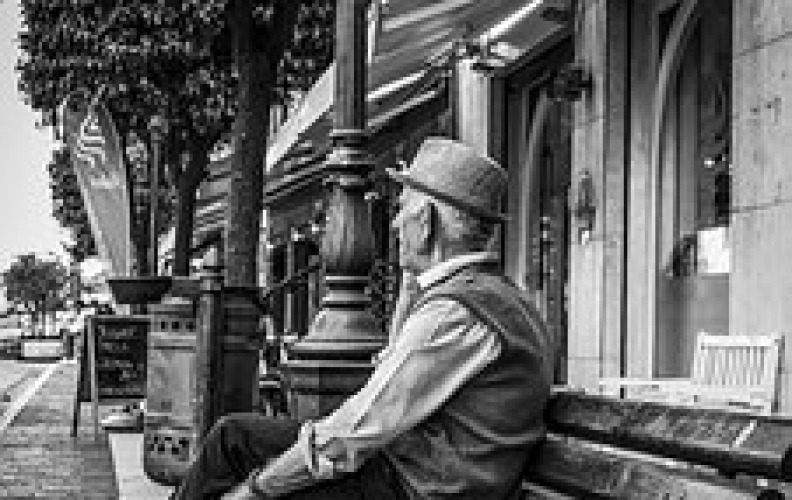Explain the scene depicted in the image, including all details.

The image captures a reflective moment of an elderly man seated on a wooden bench, set against a bustling street scene. The photograph is rendered in black and white, enhancing the nostalgic and serene atmosphere. The man, wearing a light-colored shirt and a vest, along with a stylish hat, seems to be lost in thought as he gazes off into the distance. Surrounding him are tree-lined sidewalks and the façades of shops, suggesting a vibrant community space. The subtle details, such as the shadow play on the bench and the depth of field, create a serene contrast against the backdrop of urban life, evoking feelings of tranquility in the midst of everyday hustle.